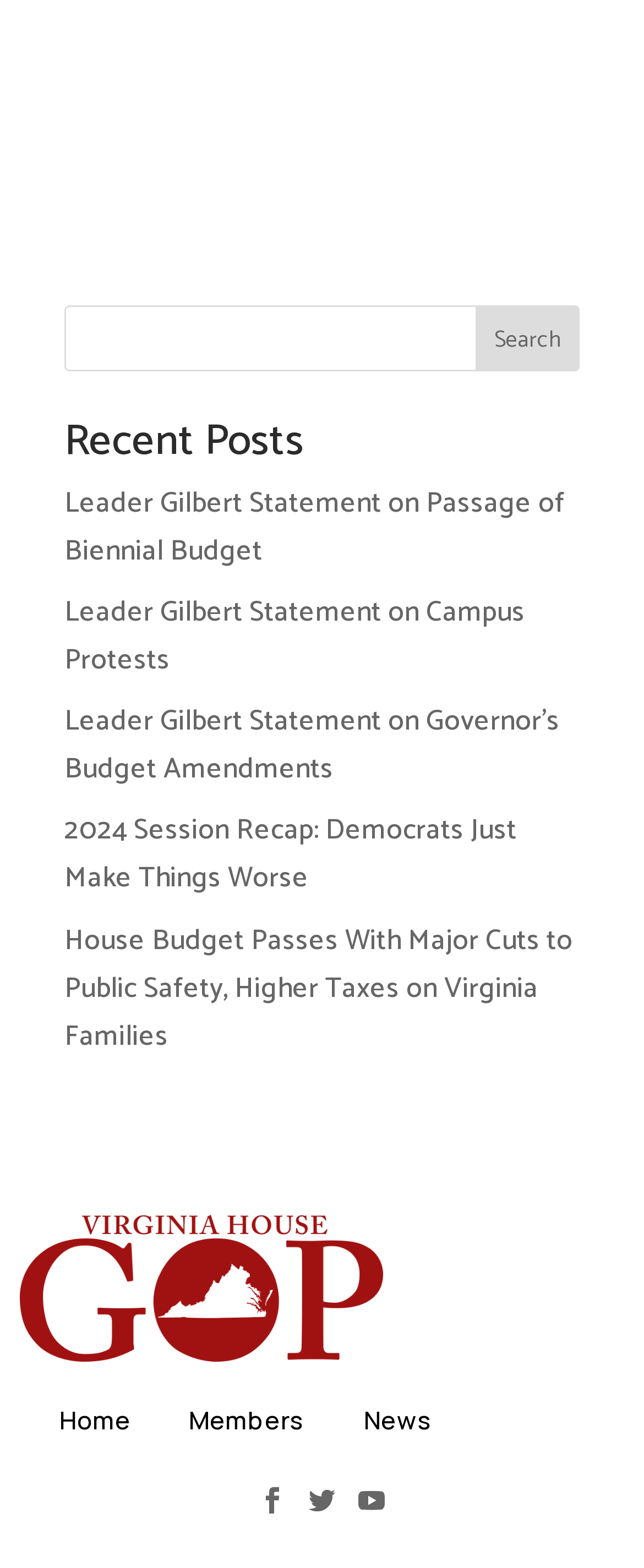Please specify the bounding box coordinates of the element that should be clicked to execute the given instruction: 'read recent posts'. Ensure the coordinates are four float numbers between 0 and 1, expressed as [left, top, right, bottom].

[0.1, 0.268, 0.9, 0.306]